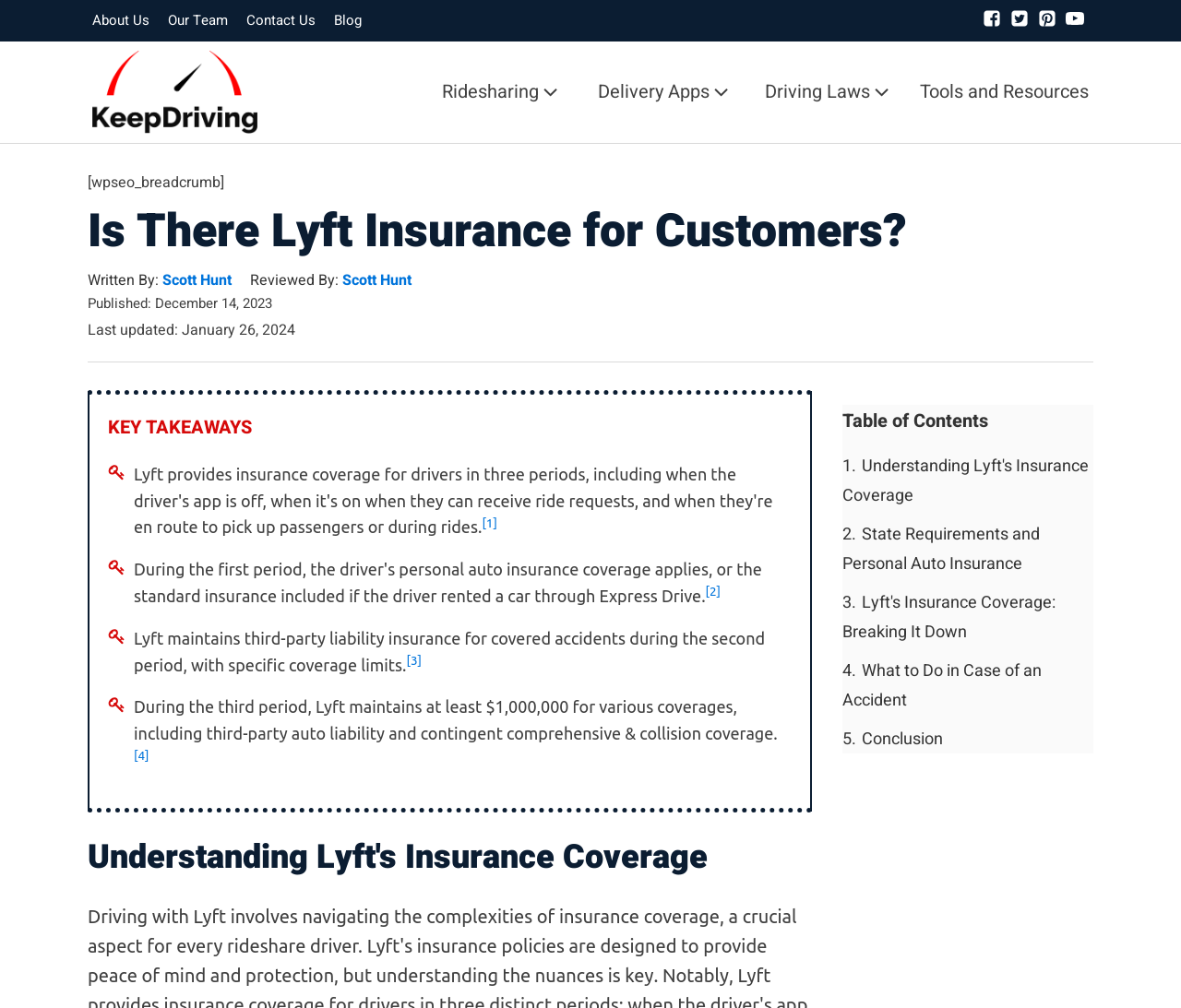Provide the bounding box coordinates of the section that needs to be clicked to accomplish the following instruction: "Check KEY TAKEAWAYS."

[0.091, 0.411, 0.213, 0.437]